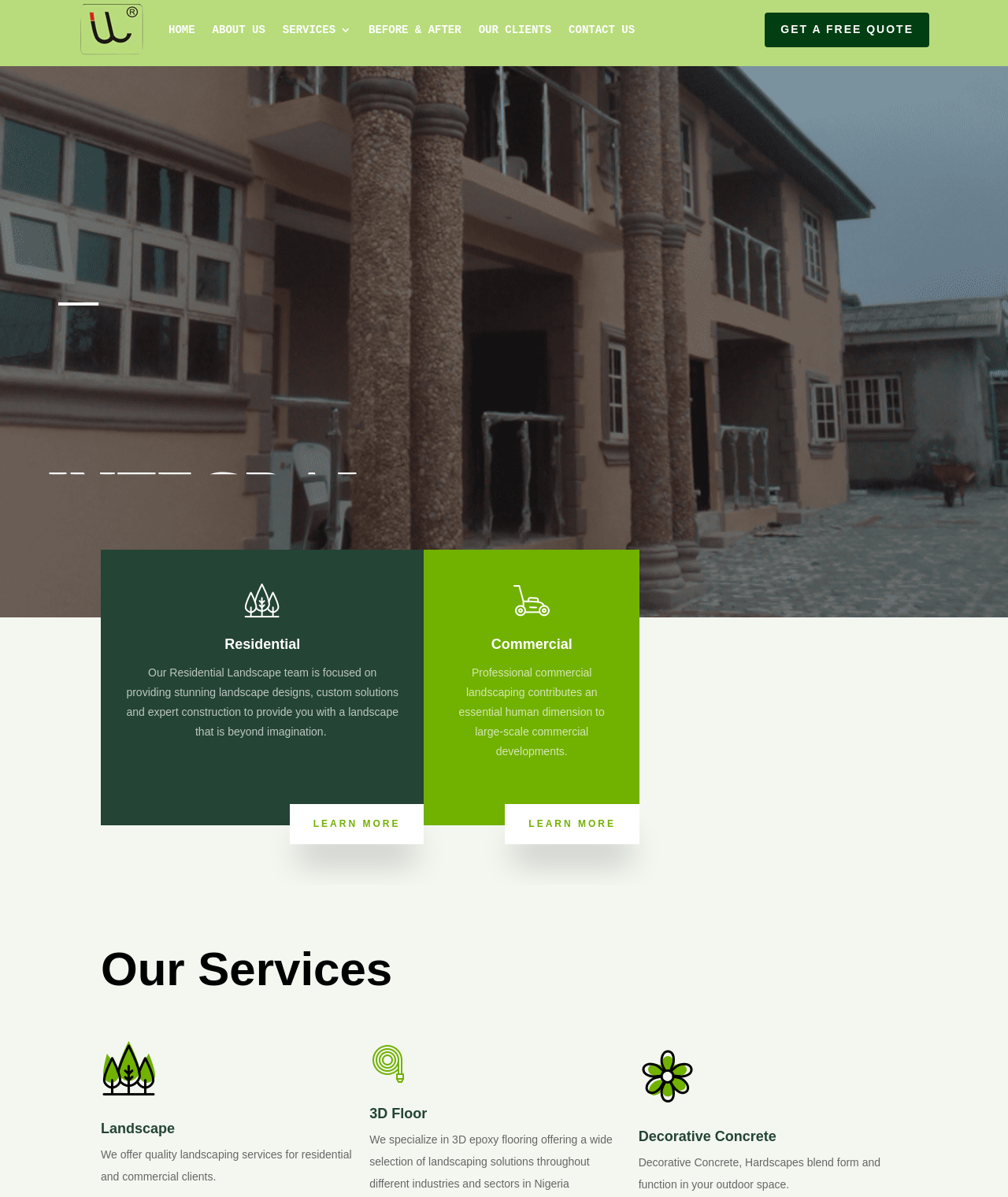Please locate the bounding box coordinates for the element that should be clicked to achieve the following instruction: "Click on HOME". Ensure the coordinates are given as four float numbers between 0 and 1, i.e., [left, top, right, bottom].

[0.167, 0.0, 0.193, 0.05]